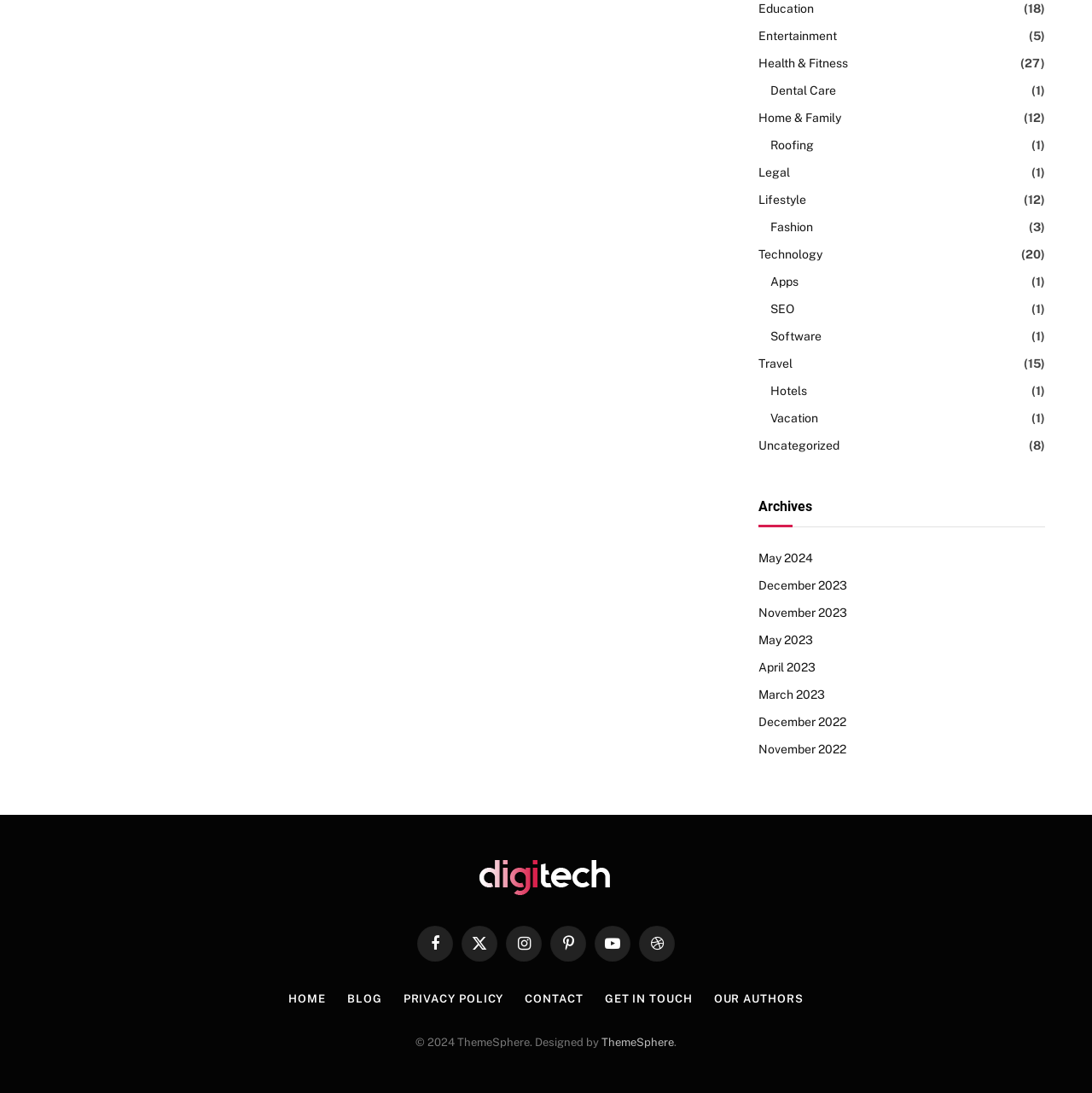Provide your answer to the question using just one word or phrase: How many social media links are present?

6